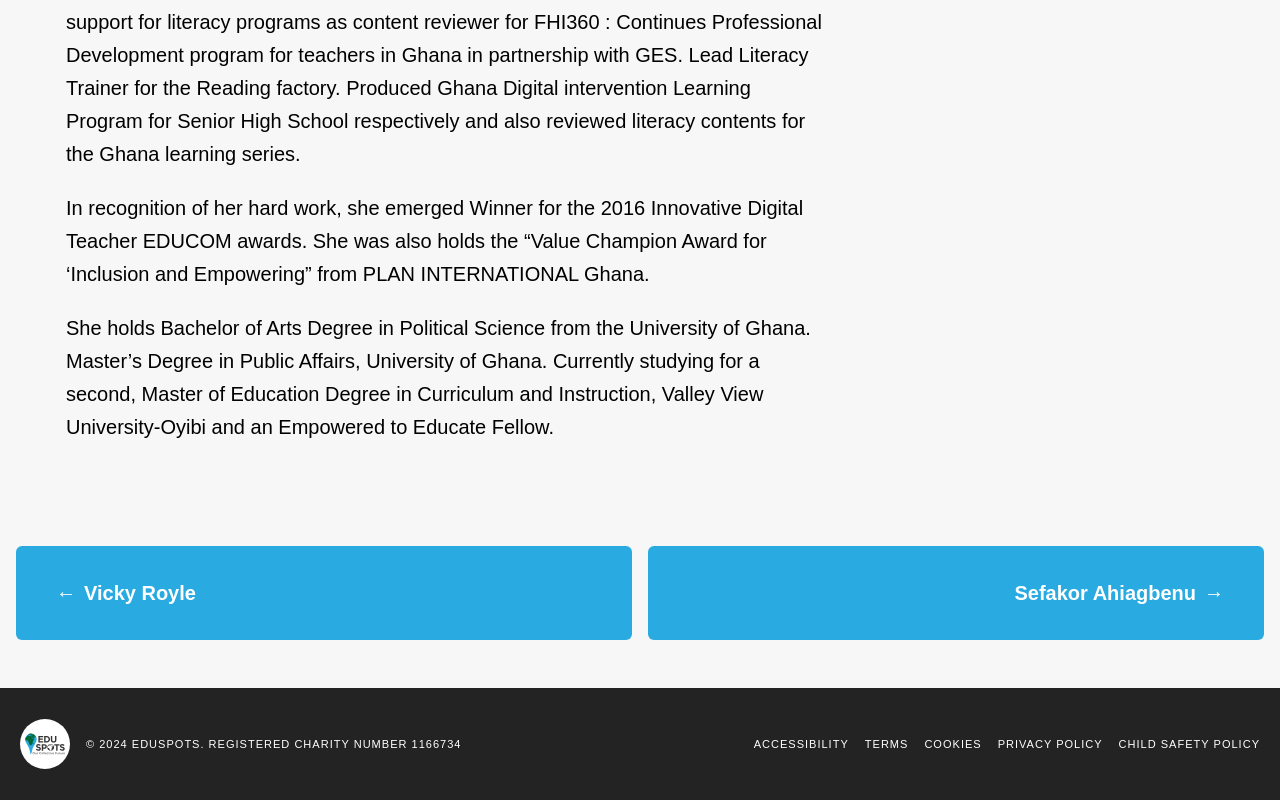Please determine the bounding box coordinates of the area that needs to be clicked to complete this task: 'learn about accessibility'. The coordinates must be four float numbers between 0 and 1, formatted as [left, top, right, bottom].

[0.576, 0.92, 0.663, 0.94]